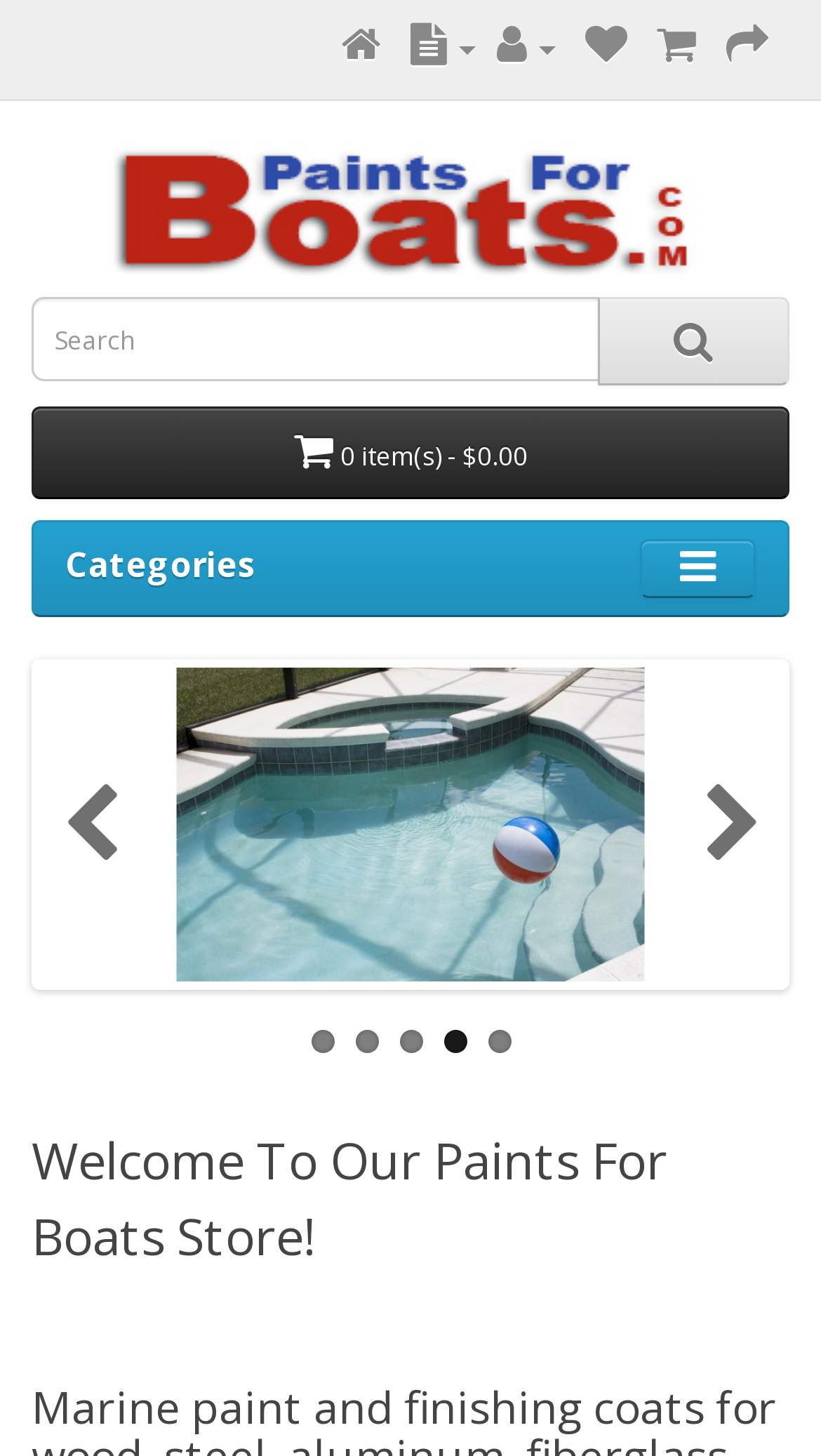Locate the headline of the webpage and generate its content.

Welcome To Our Paints For Boats Store!